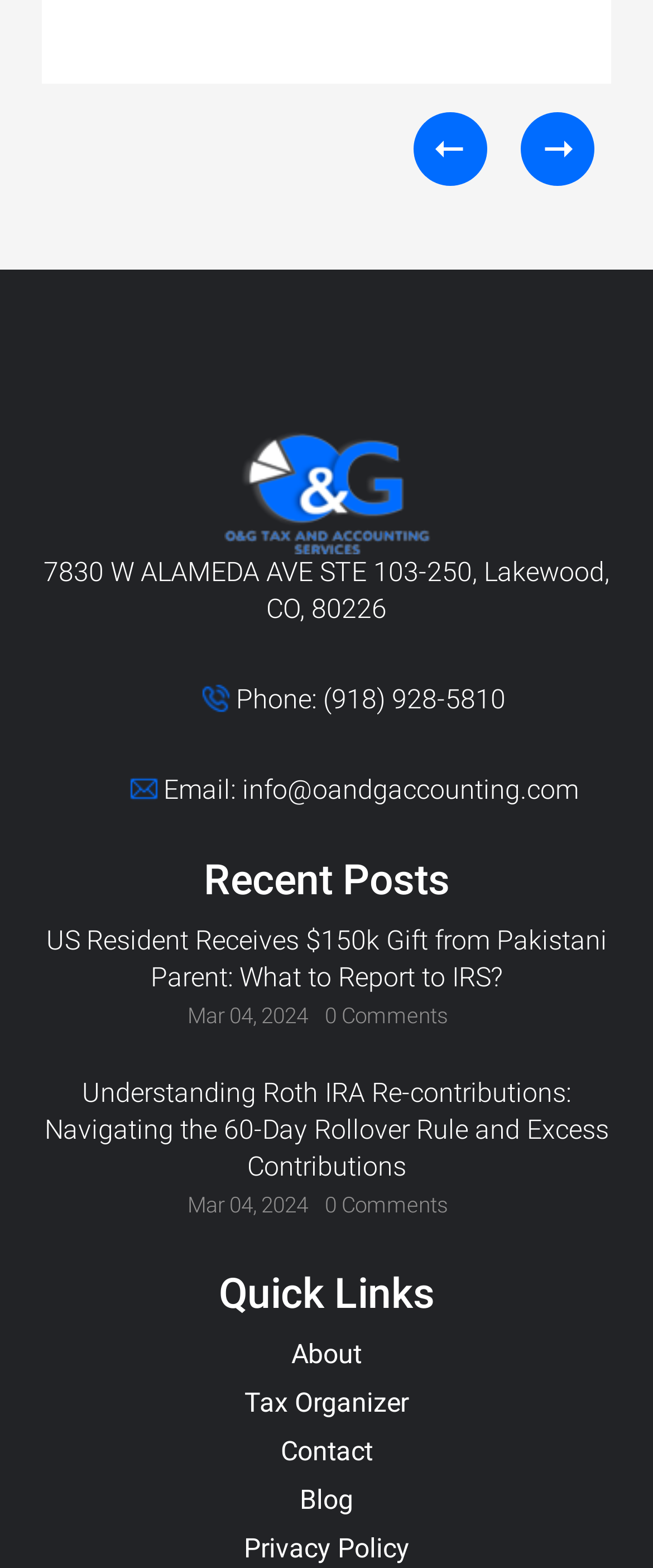Provide a short, one-word or phrase answer to the question below:
What is the phone number?

(918) 928-5810